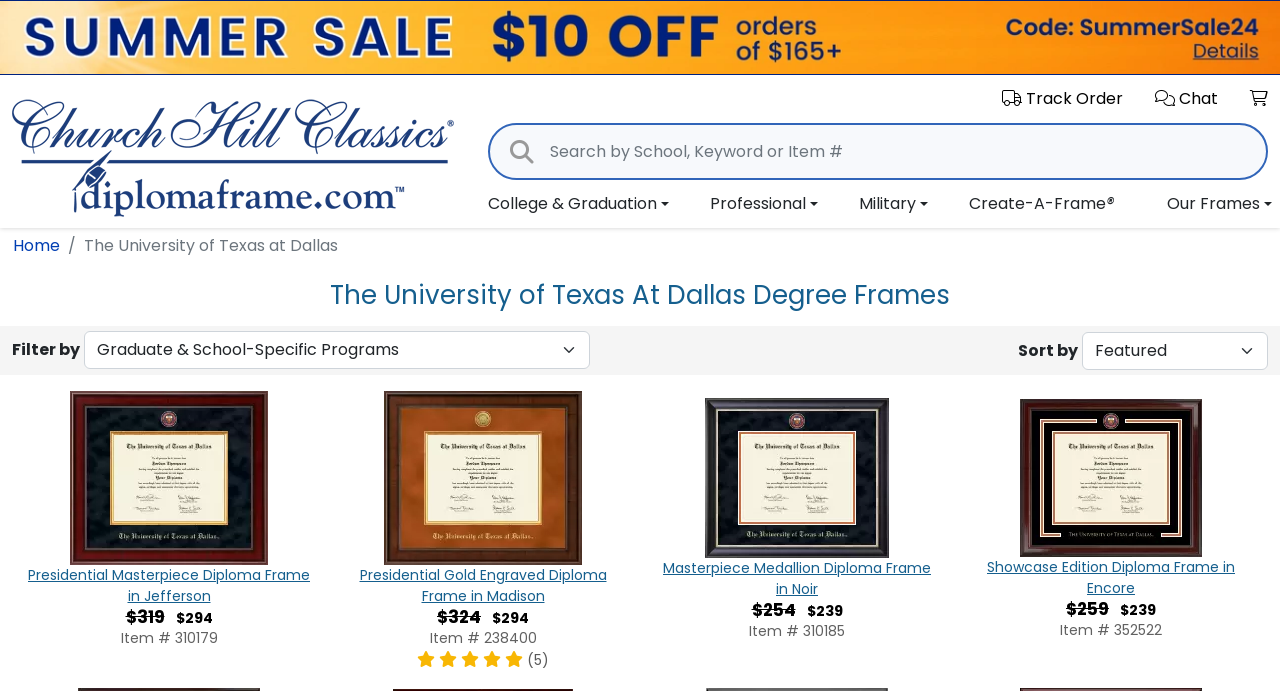Please give a concise answer to this question using a single word or phrase: 
What is the discounted price of the Presidential Masterpiece Diploma Frame in Jefferson?

$294